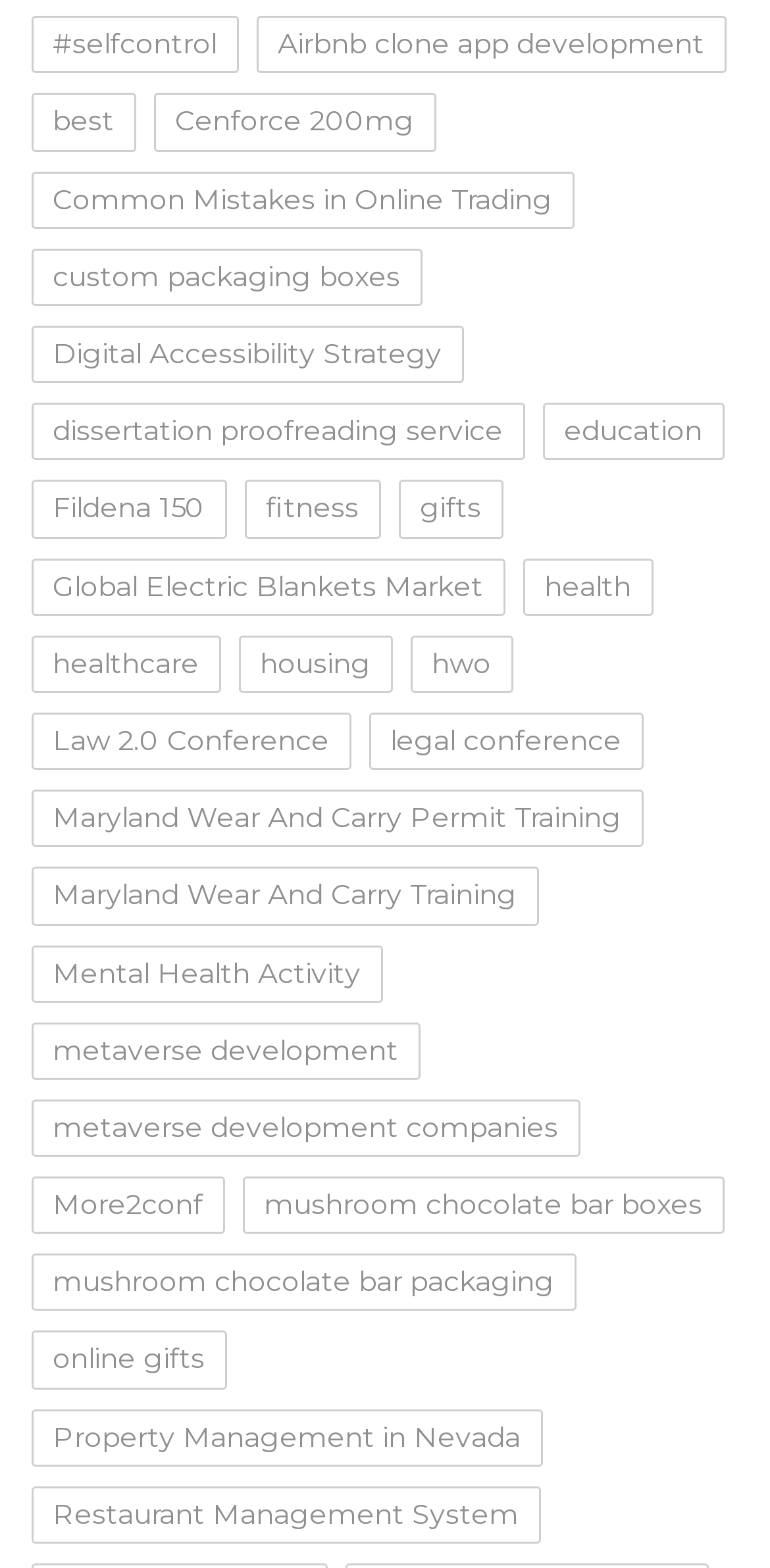Answer briefly with one word or phrase:
How many items are under the 'health' category?

7